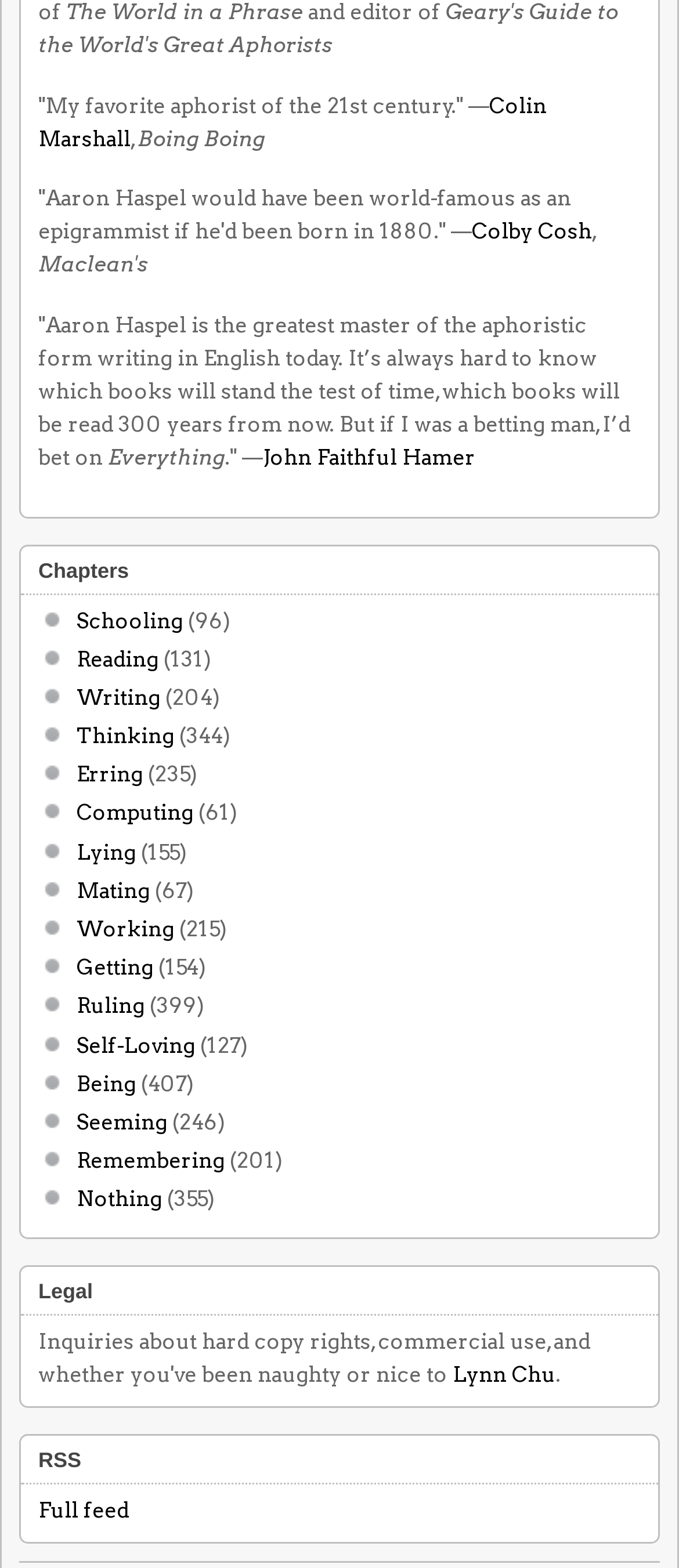Please provide the bounding box coordinates for the UI element as described: "title="Share on Reddit"". The coordinates must be four floats between 0 and 1, represented as [left, top, right, bottom].

None